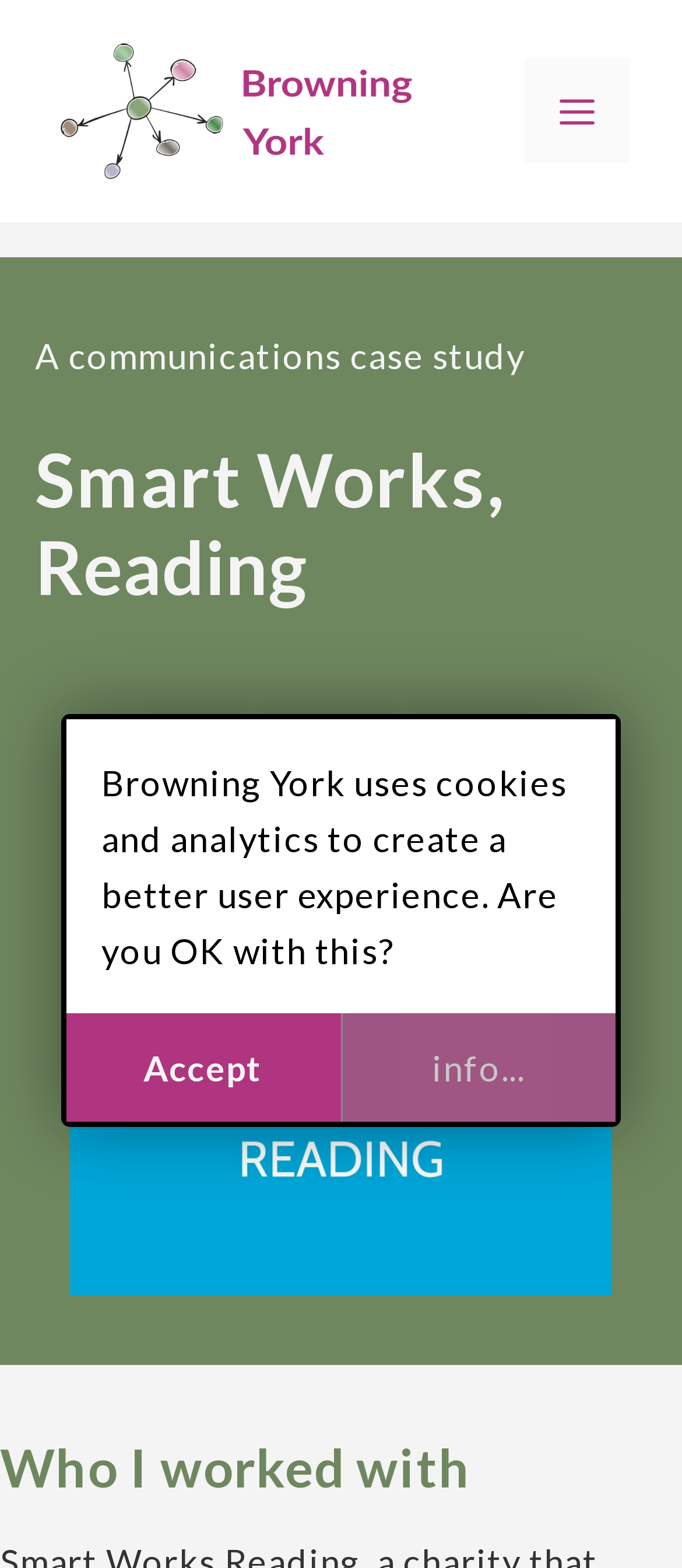Using the format (top-left x, top-left y, bottom-right x, bottom-right y), and given the element description, identify the bounding box coordinates within the screenshot: Accept

[0.097, 0.646, 0.499, 0.715]